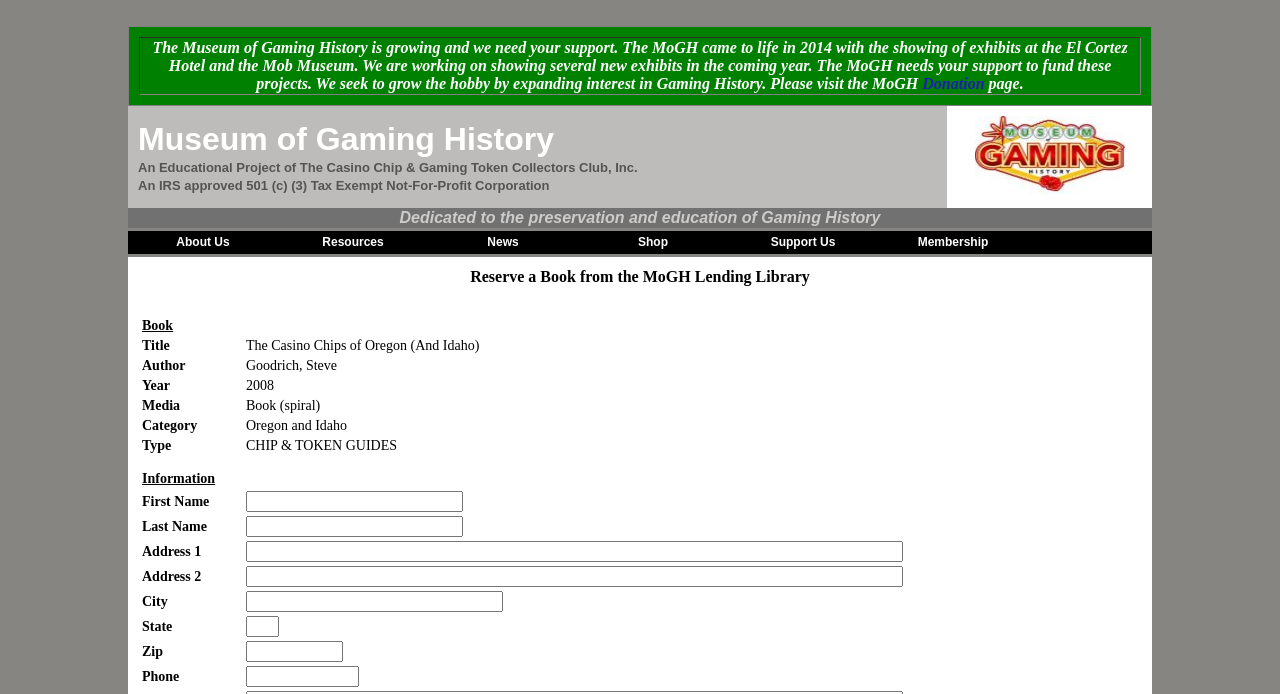Pinpoint the bounding box coordinates of the clickable element needed to complete the instruction: "Click the 'Donation' link". The coordinates should be provided as four float numbers between 0 and 1: [left, top, right, bottom].

[0.721, 0.108, 0.769, 0.133]